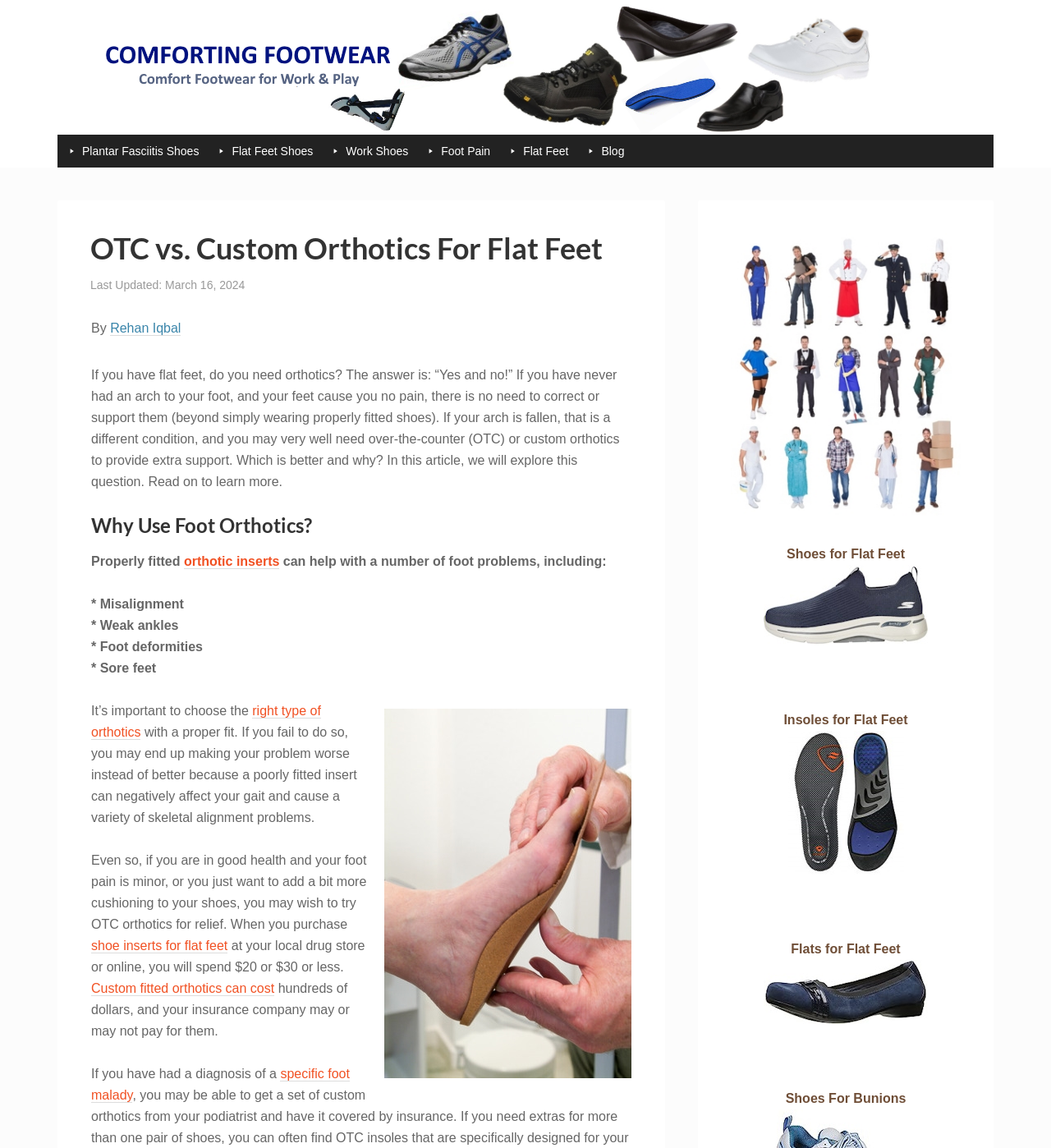Determine the bounding box coordinates for the clickable element to execute this instruction: "Read the article by Rehan Iqbal". Provide the coordinates as four float numbers between 0 and 1, i.e., [left, top, right, bottom].

[0.105, 0.28, 0.172, 0.292]